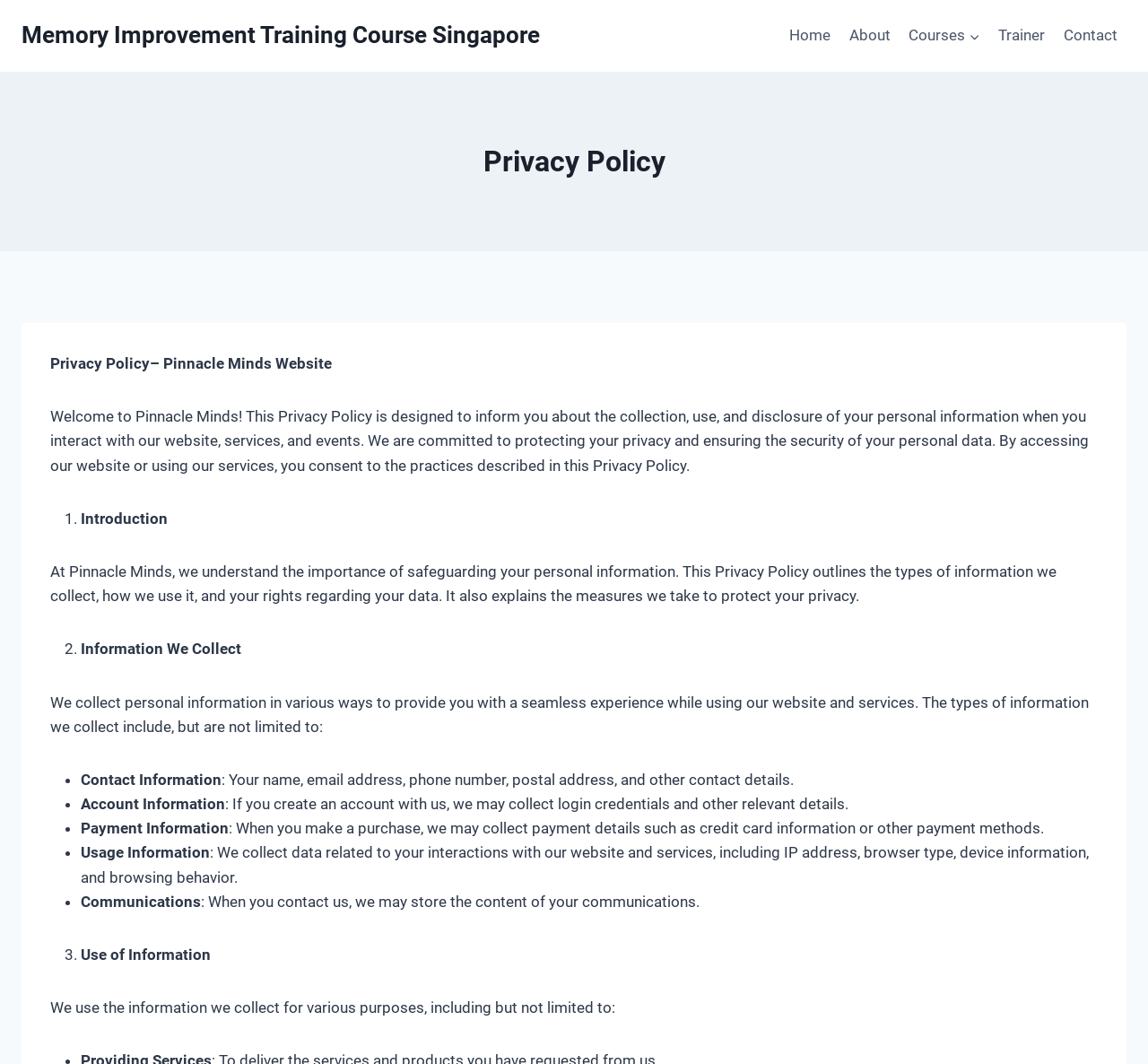Predict the bounding box coordinates of the UI element that matches this description: "Resources". The coordinates should be in the format [left, top, right, bottom] with each value between 0 and 1.

None